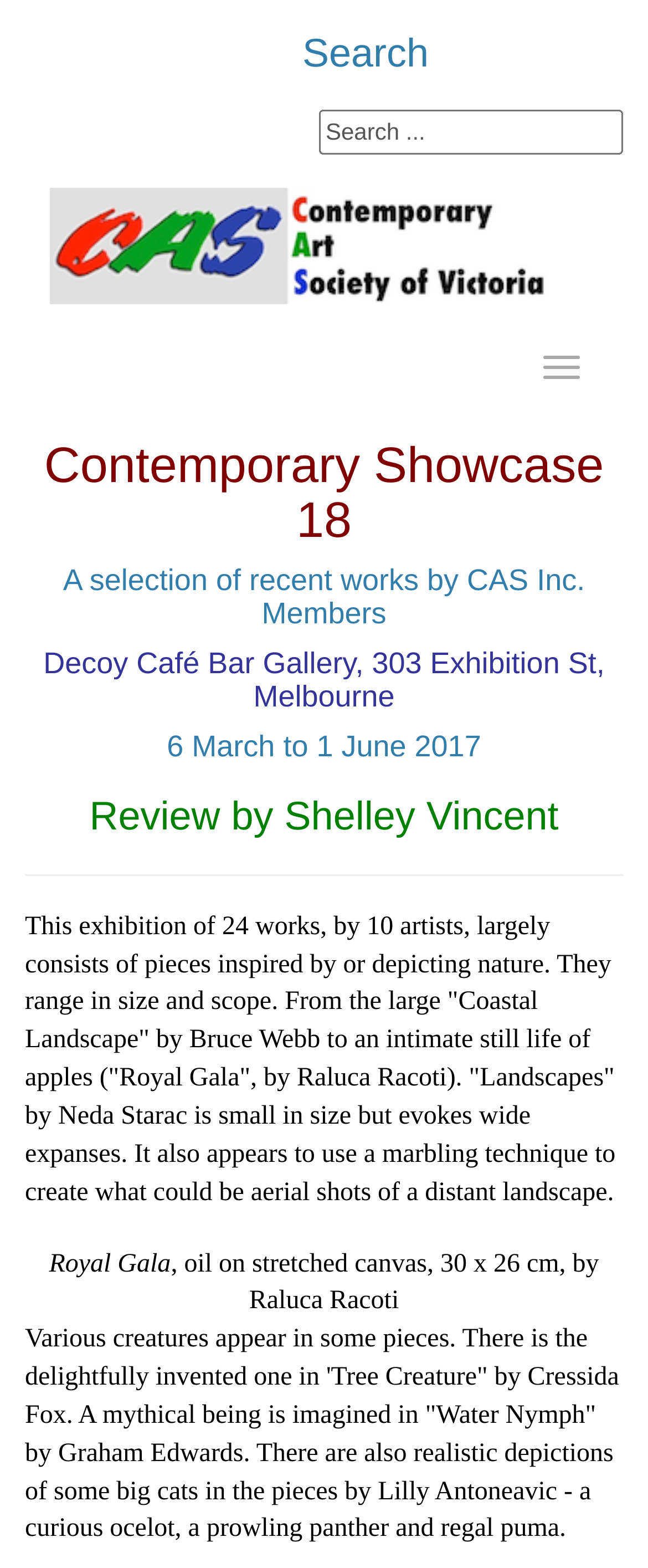Summarize the webpage comprehensively, mentioning all visible components.

The webpage is about the Contemporary Art Society of Victoria Inc. and features a review of the Decoy Contemporary Showcase 18 exhibition. At the top of the page, there is a search bar with a placeholder text "Search..." and a link to the society's name, accompanied by an image. 

Below the search bar, there are four headings that provide information about the exhibition: the title "Contemporary Showcase 18", a description of the exhibition as a selection of recent works by CAS Inc. Members, the location "Decoy Café Bar Gallery, 303 Exhibition St, Melbourne", and the duration "6 March to 1 June 2017". 

Following these headings, there is a review by Shelley Vincent, which is separated from the above headings by a horizontal line. The review discusses the exhibition, mentioning that it features 24 works by 10 artists, mostly inspired by or depicting nature. The review highlights specific artworks, including "Coastal Landscape" by Bruce Webb, "Royal Gala" by Raluca Racoti, and "Landscapes" by Neda Starac. 

The review also provides details about a specific artwork, including its medium, size, and artist. There are several paragraphs of text that describe the artworks, mentioning various creatures that appear in some pieces, such as a mythical being, big cats, and a tree creature.